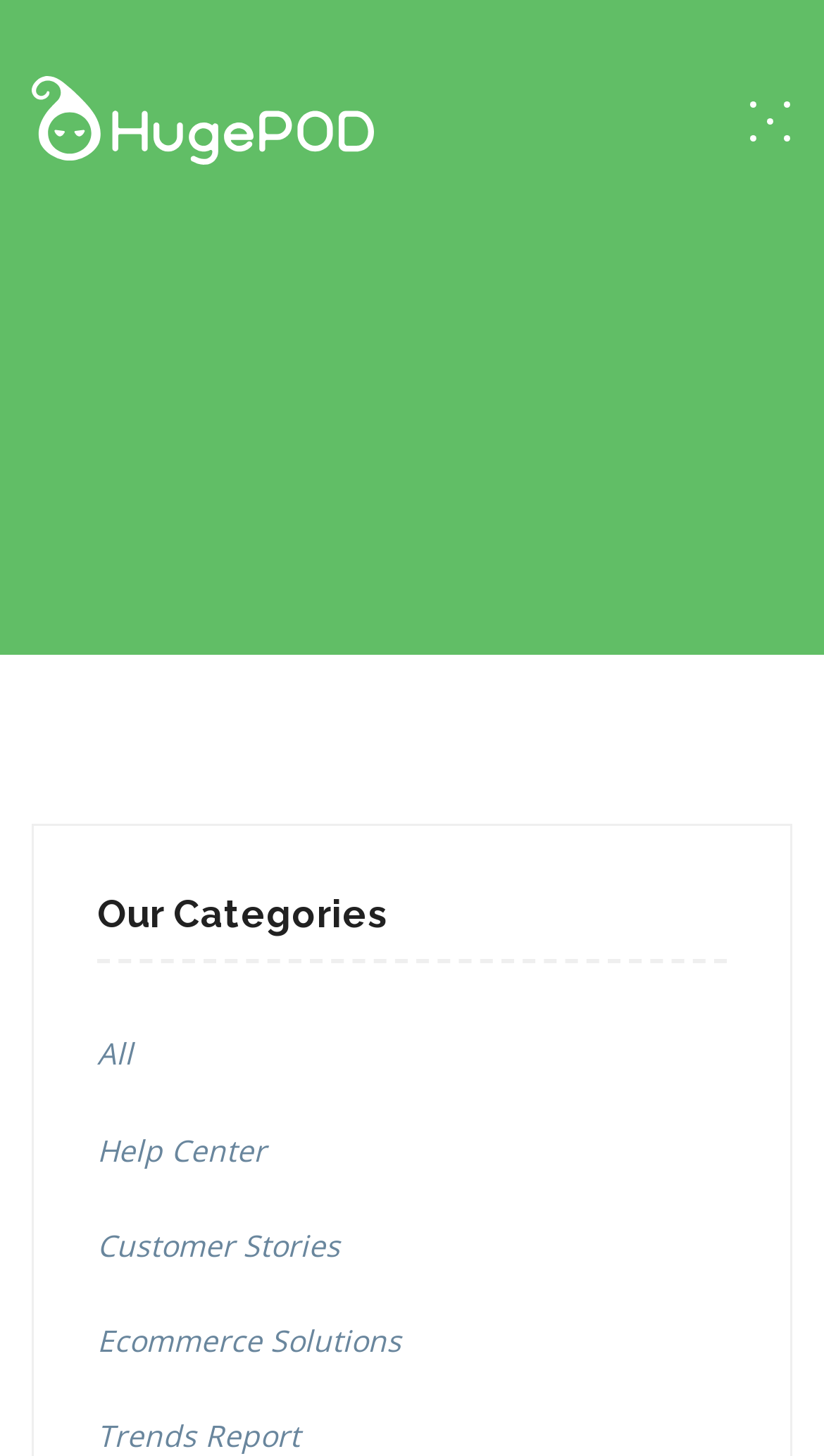Using the provided element description: "Help Center", determine the bounding box coordinates of the corresponding UI element in the screenshot.

[0.118, 0.771, 0.882, 0.808]